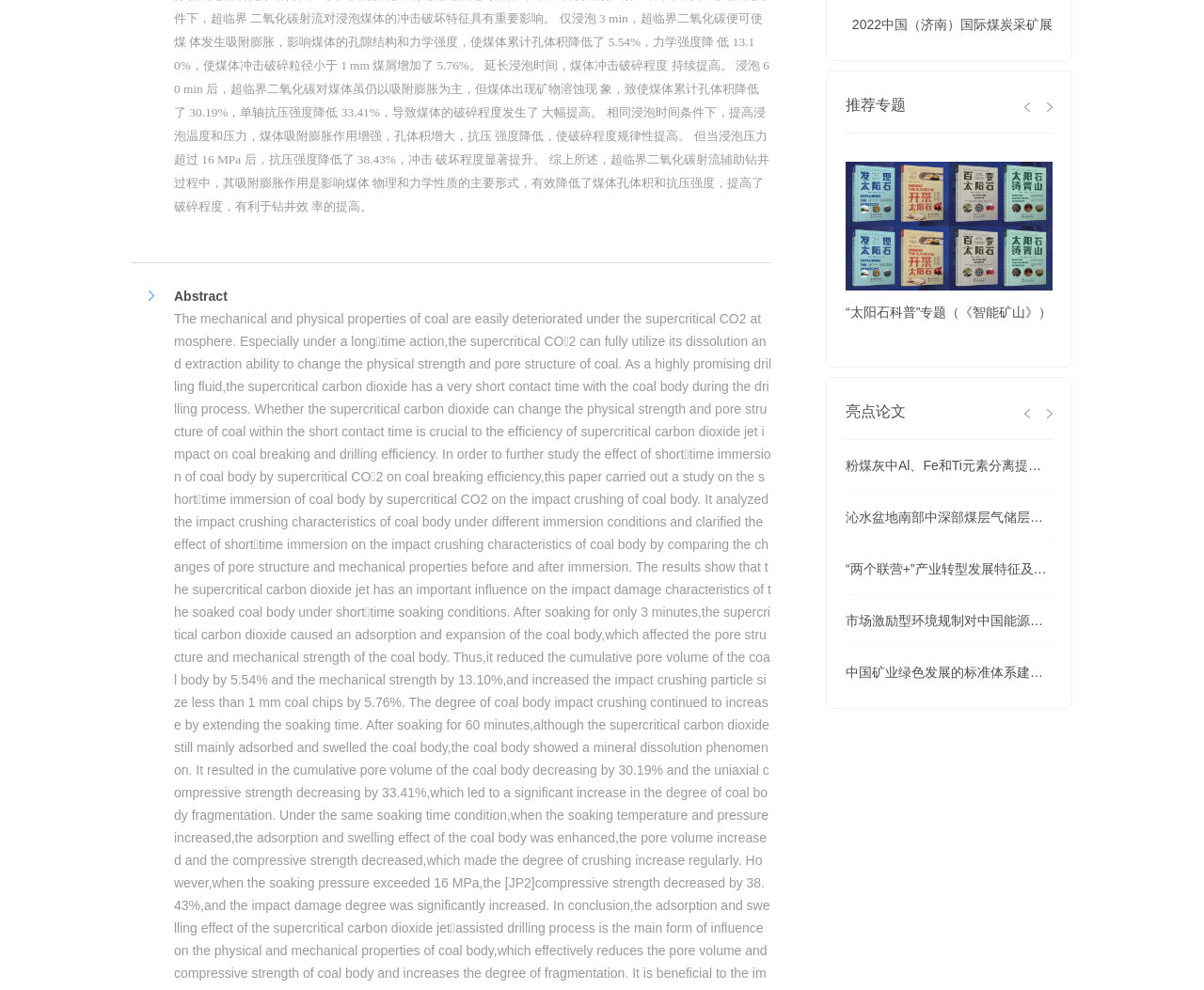Analyze the image and give a detailed response to the question:
What is the effect of increasing soaking temperature and pressure on coal body?

Based on the text, increasing the soaking temperature and pressure enhances the adsorption expansion effect of the coal body, leading to an increase in pore volume and a decrease in mechanical strength.